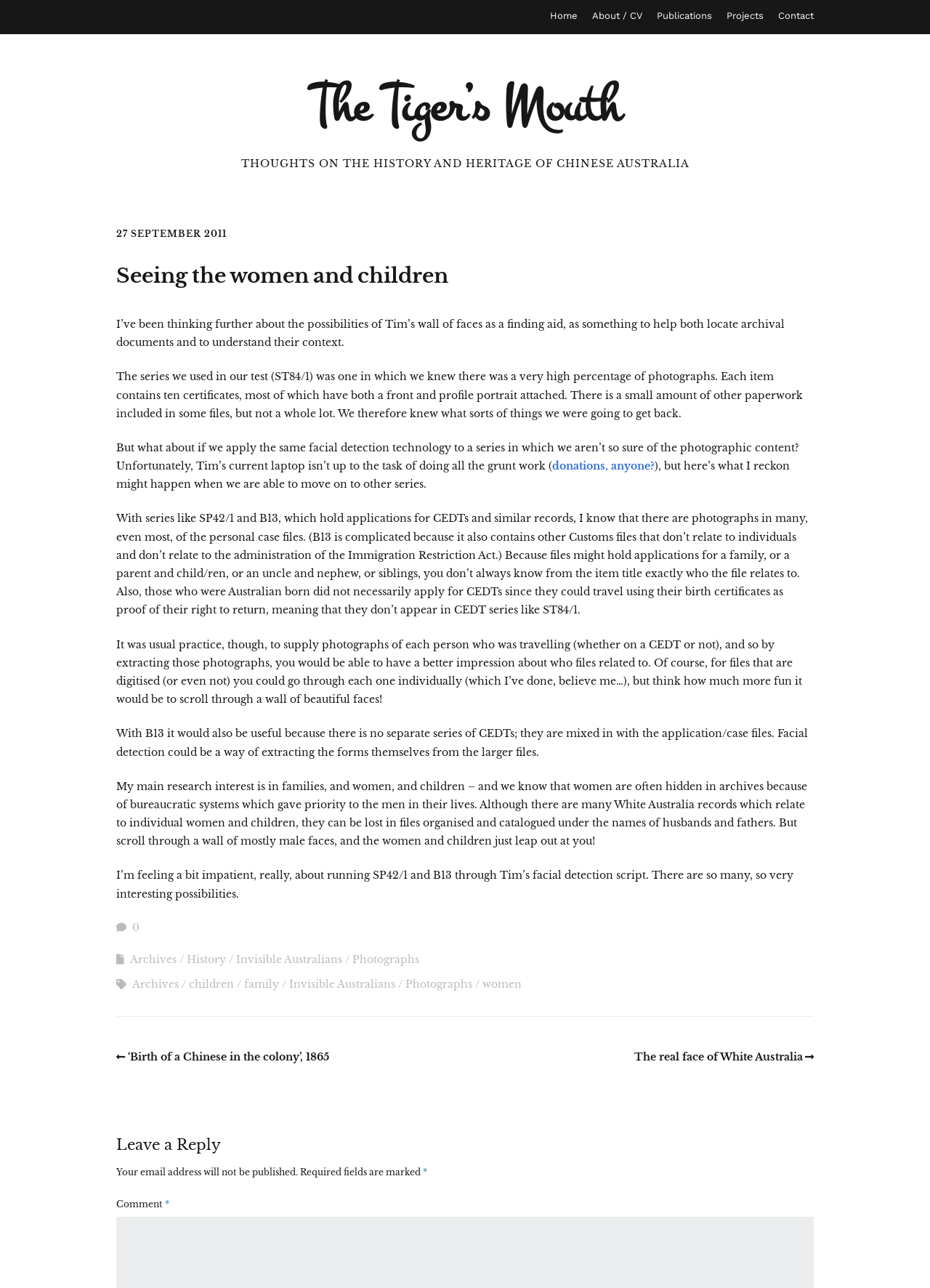Answer this question using a single word or a brief phrase:
What is the topic of the latest article?

Facial detection in archives